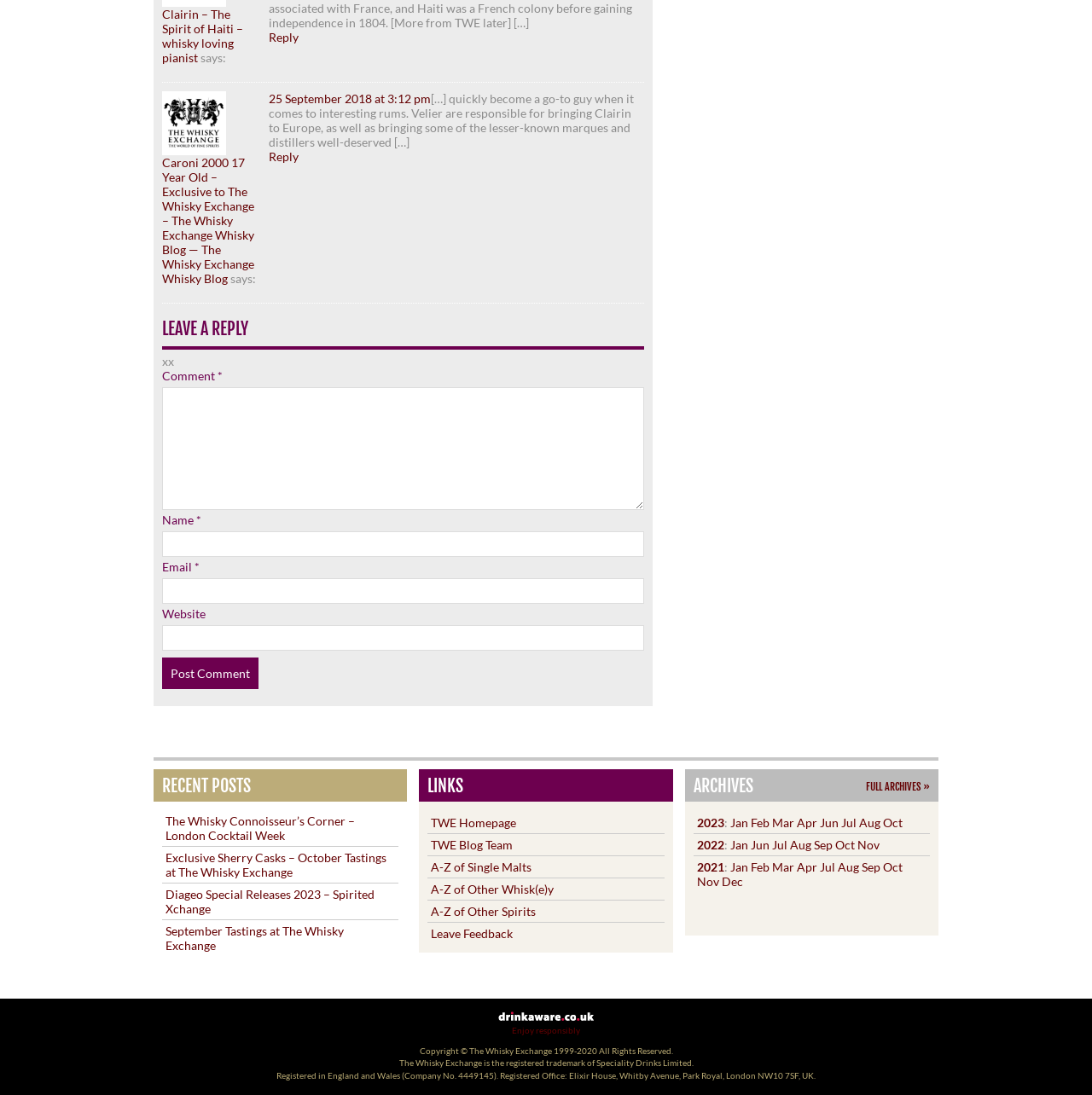Look at the image and give a detailed response to the following question: What is the name of the website?

I found the text 'The Whisky Exchange' in multiple places on the webpage, including the 'LINKS' section and the copyright information at the bottom.